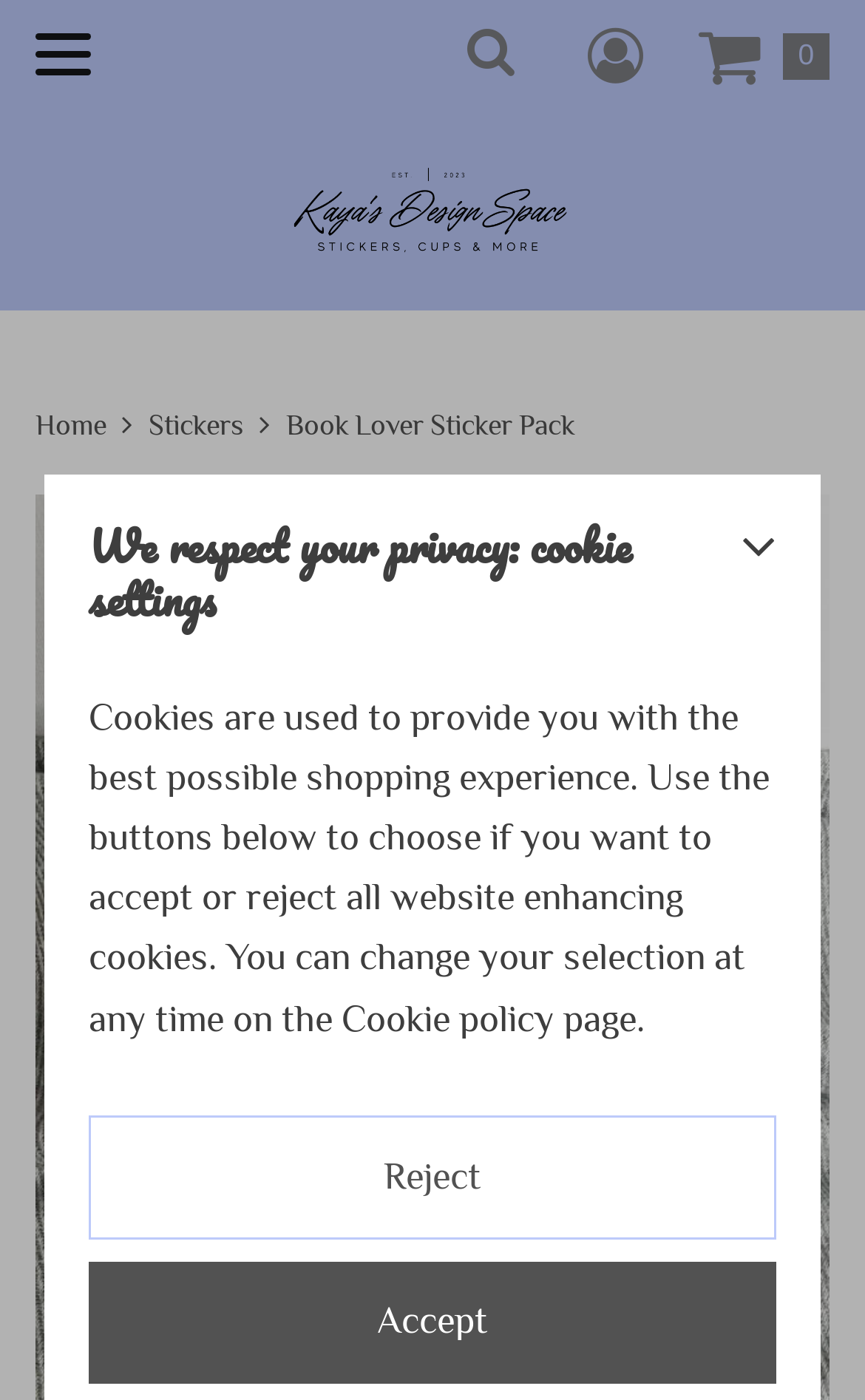Pinpoint the bounding box coordinates of the element to be clicked to execute the instruction: "Open the main menu".

[0.041, 0.024, 0.105, 0.054]